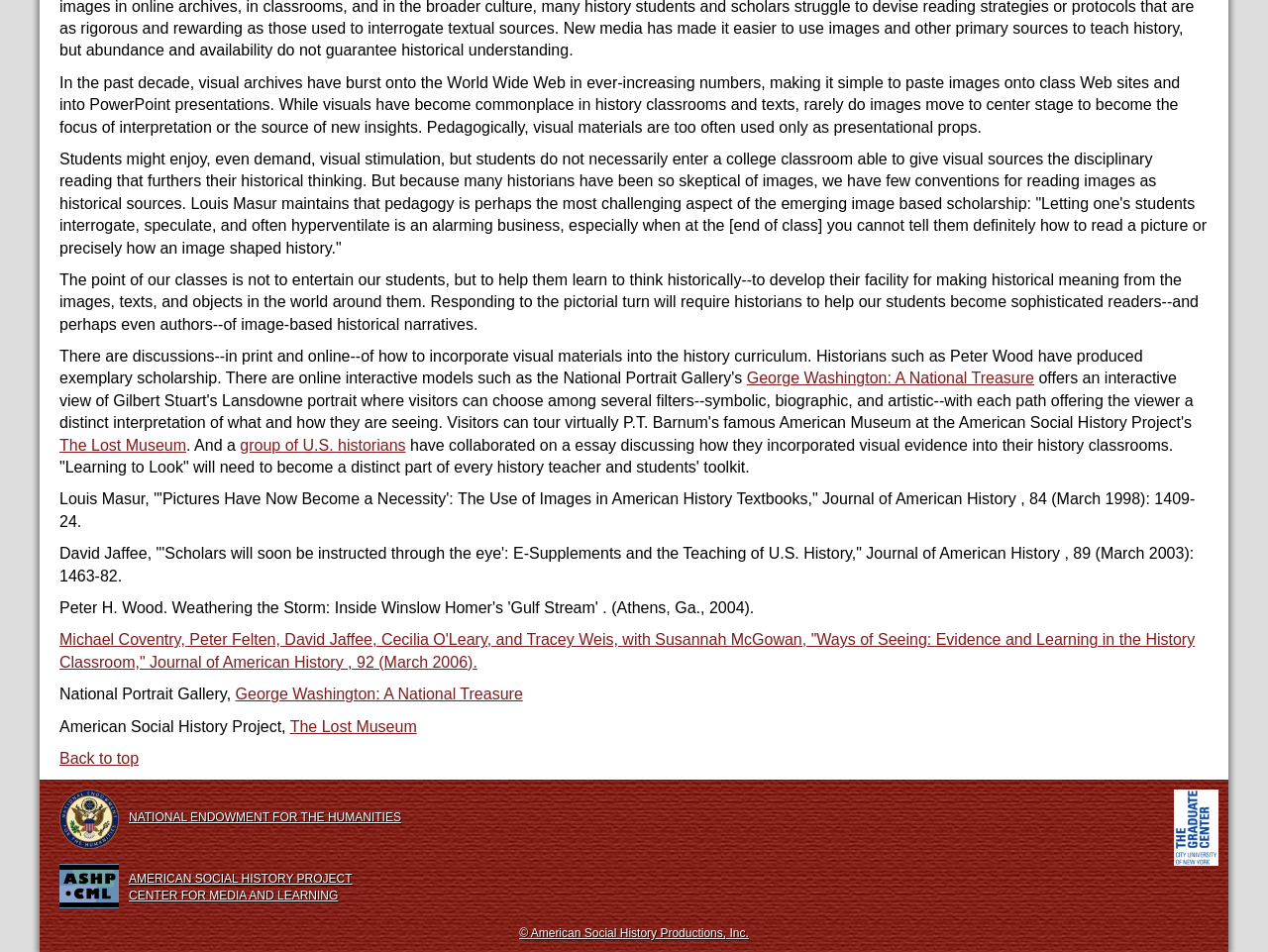What is the main topic of the text?
Please use the image to provide a one-word or short phrase answer.

Visual archives